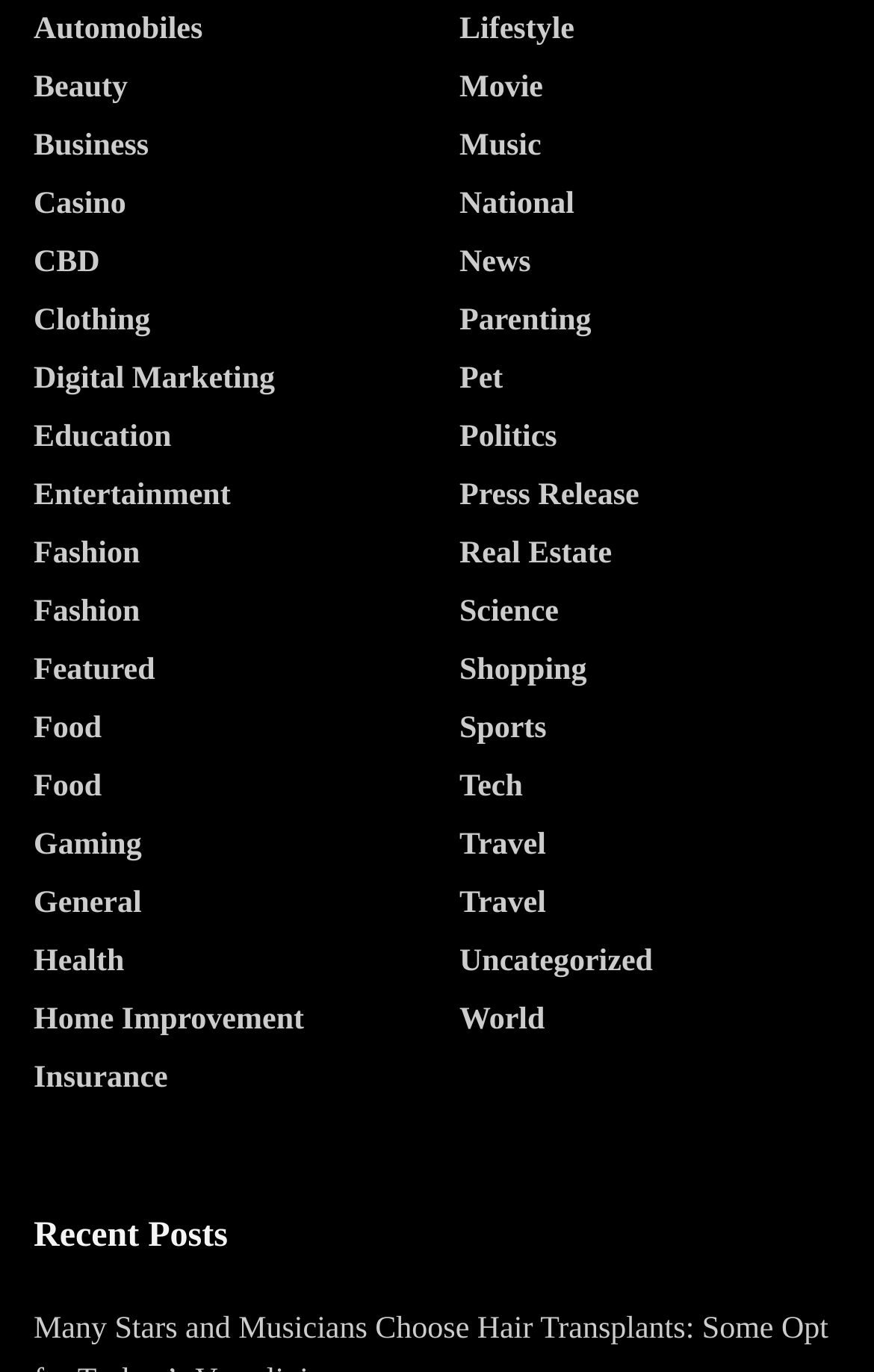Please answer the following question using a single word or phrase: 
Are the categories organized in any particular order?

No